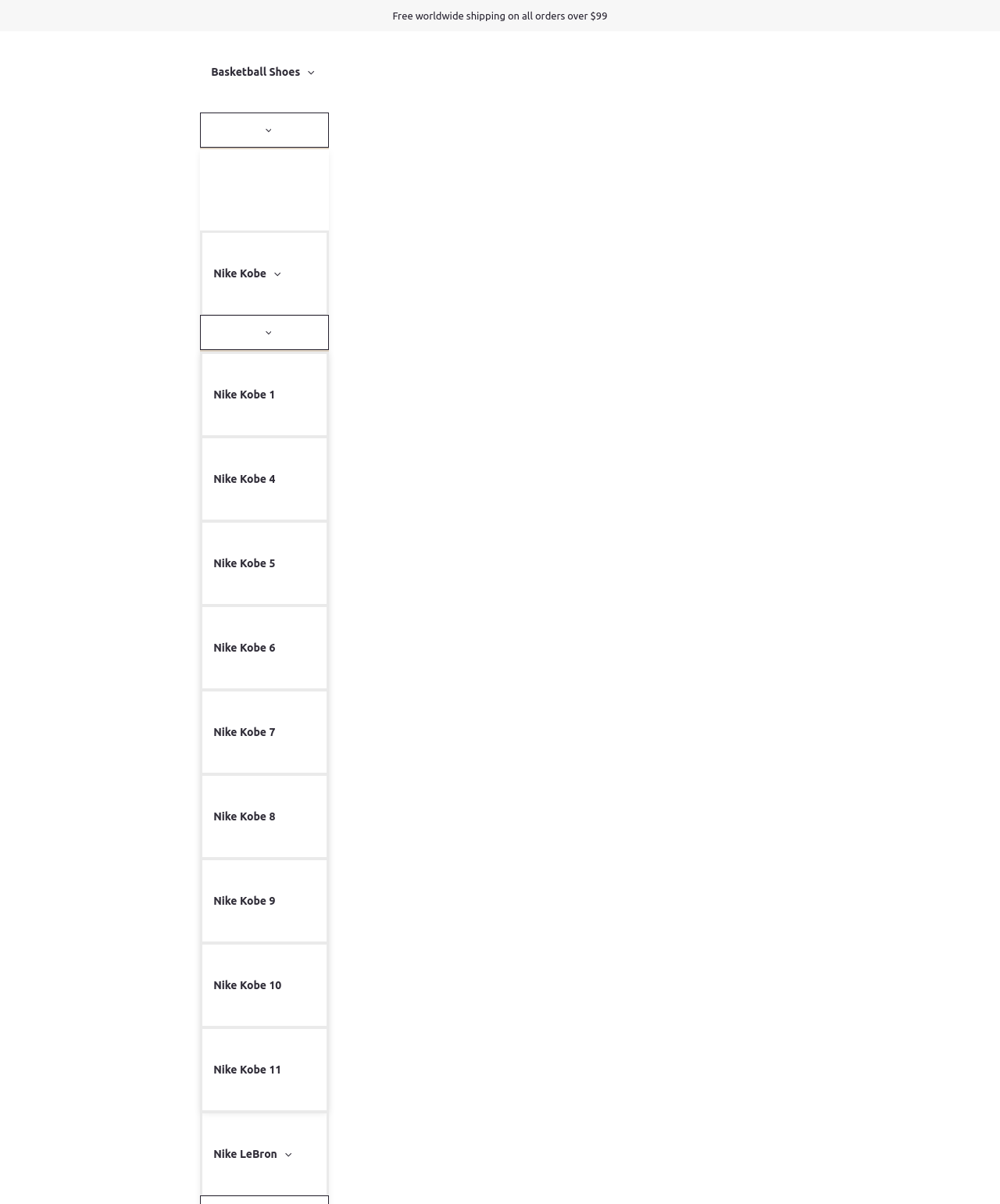By analyzing the image, answer the following question with a detailed response: What is the category of the 'Air Jordan 1 Retro High OG'?

The 'Air Jordan 1 Retro High OG' is categorized as an iconic sneaker, as indicated by the root element's description 'Air Jordan 1 Retro High OG 'Rookie of the Year' 555088-700 - Iconic Sneaker for Basketball Enthusiasts', suggesting that it is a notable and iconic sneaker model.